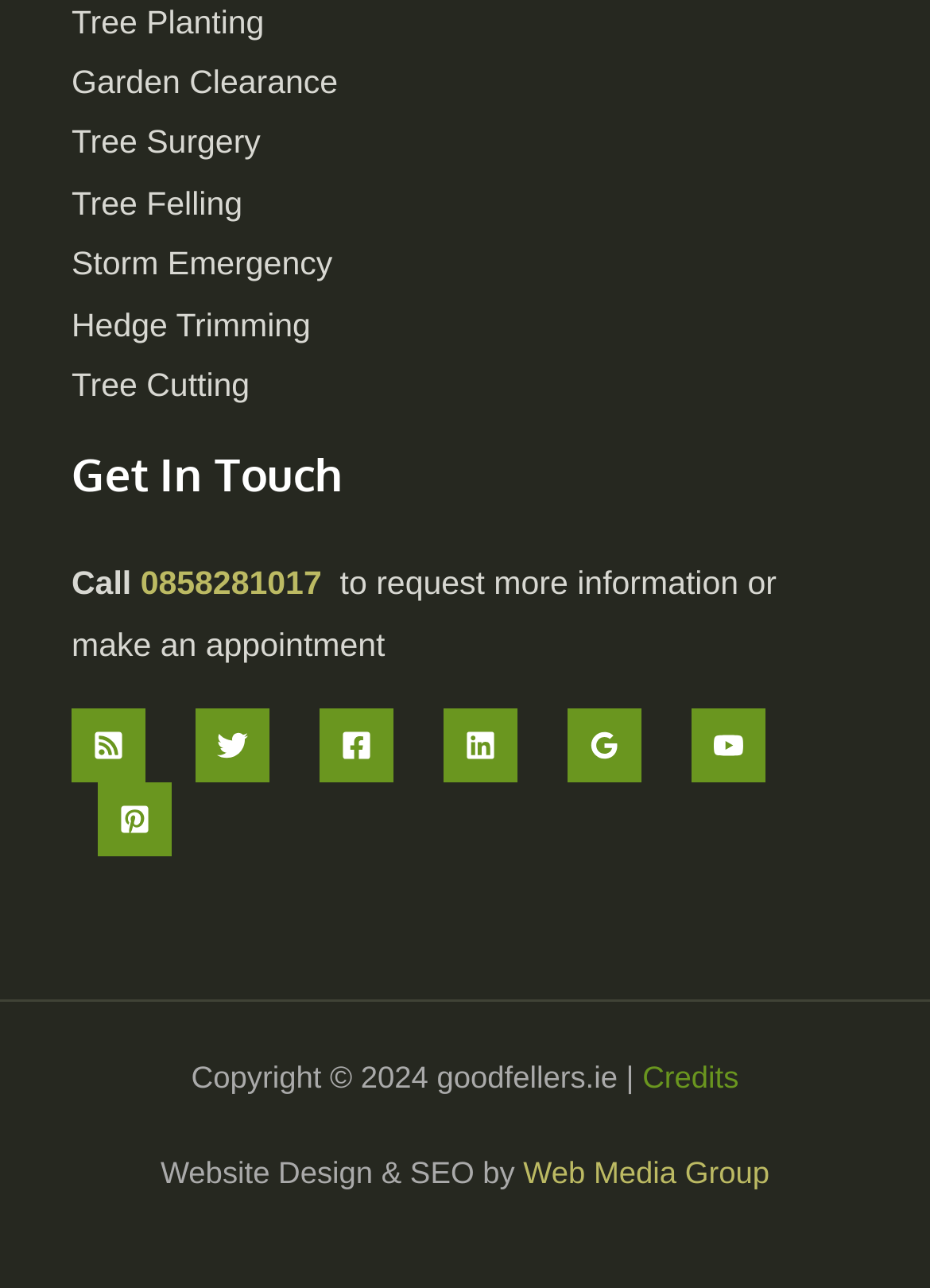Determine the bounding box coordinates of the clickable element necessary to fulfill the instruction: "Follow on Twitter". Provide the coordinates as four float numbers within the 0 to 1 range, i.e., [left, top, right, bottom].

[0.21, 0.55, 0.29, 0.607]